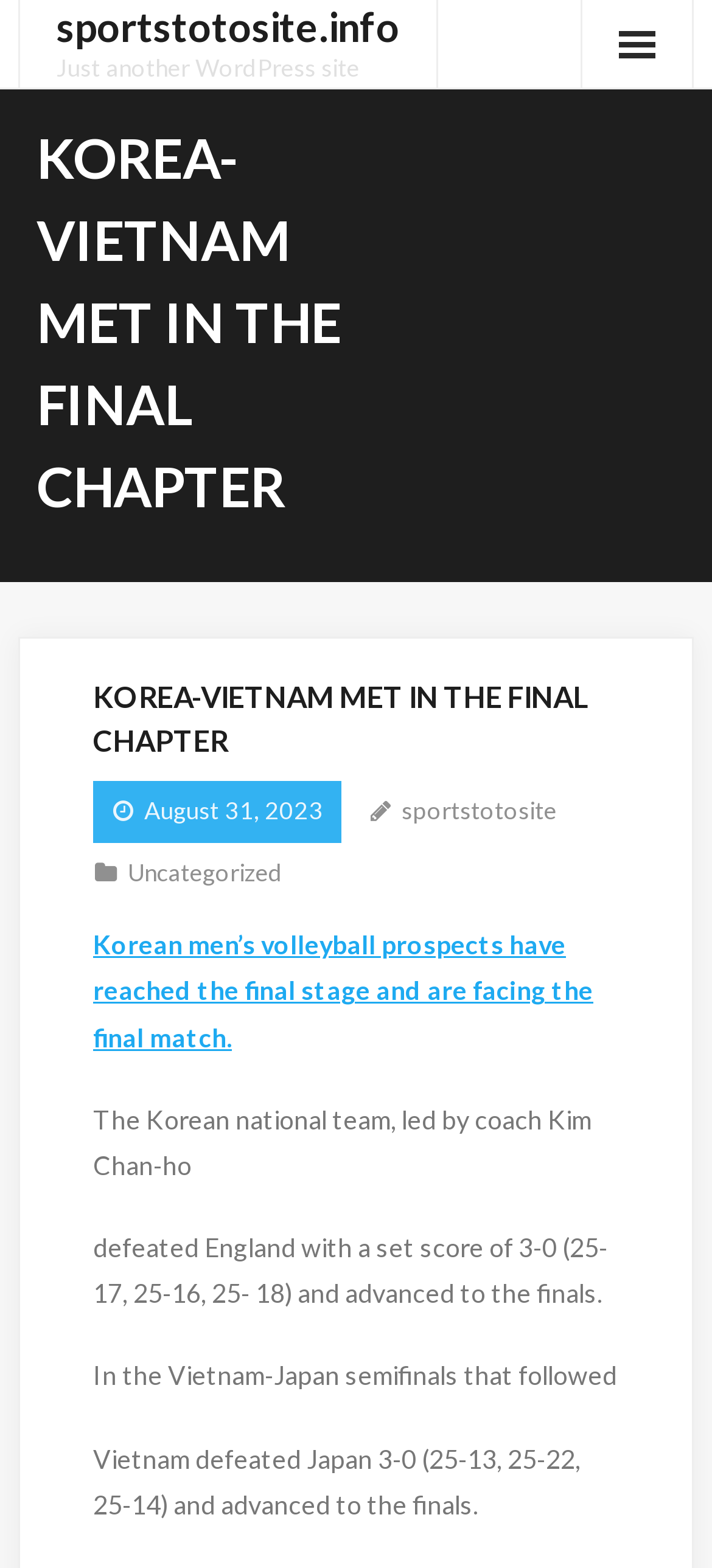Detail the webpage's structure and highlights in your description.

The webpage appears to be a news article or blog post about Korean men's volleyball. At the top of the page, there is a header section with a title "Korea-Vietnam met the final chapter Mungyeong Bun Patty Bun" and a subheading "sportstotosite.info Just another WordPress site". Below this, there is a large heading that reads "KOREA-VIETNAM MET IN THE FINAL CHAPTER".

Underneath the heading, there is a section with a header that contains three links: "August 31, 2023", "sportstotosite", and "Uncategorized". The main content of the article starts below this section, with a link that summarizes the article's topic: "Korean men’s volleyball prospects have reached the final stage and are facing the final match." 

The article then continues with a series of paragraphs, each describing the progress of the Korean national team in the volleyball tournament. The text explains how the team, led by coach Kim Chan-ho, defeated England with a set score of 3-0 and advanced to the finals. It also describes the semifinals match between Vietnam and Japan, where Vietnam won 3-0 and advanced to the finals.